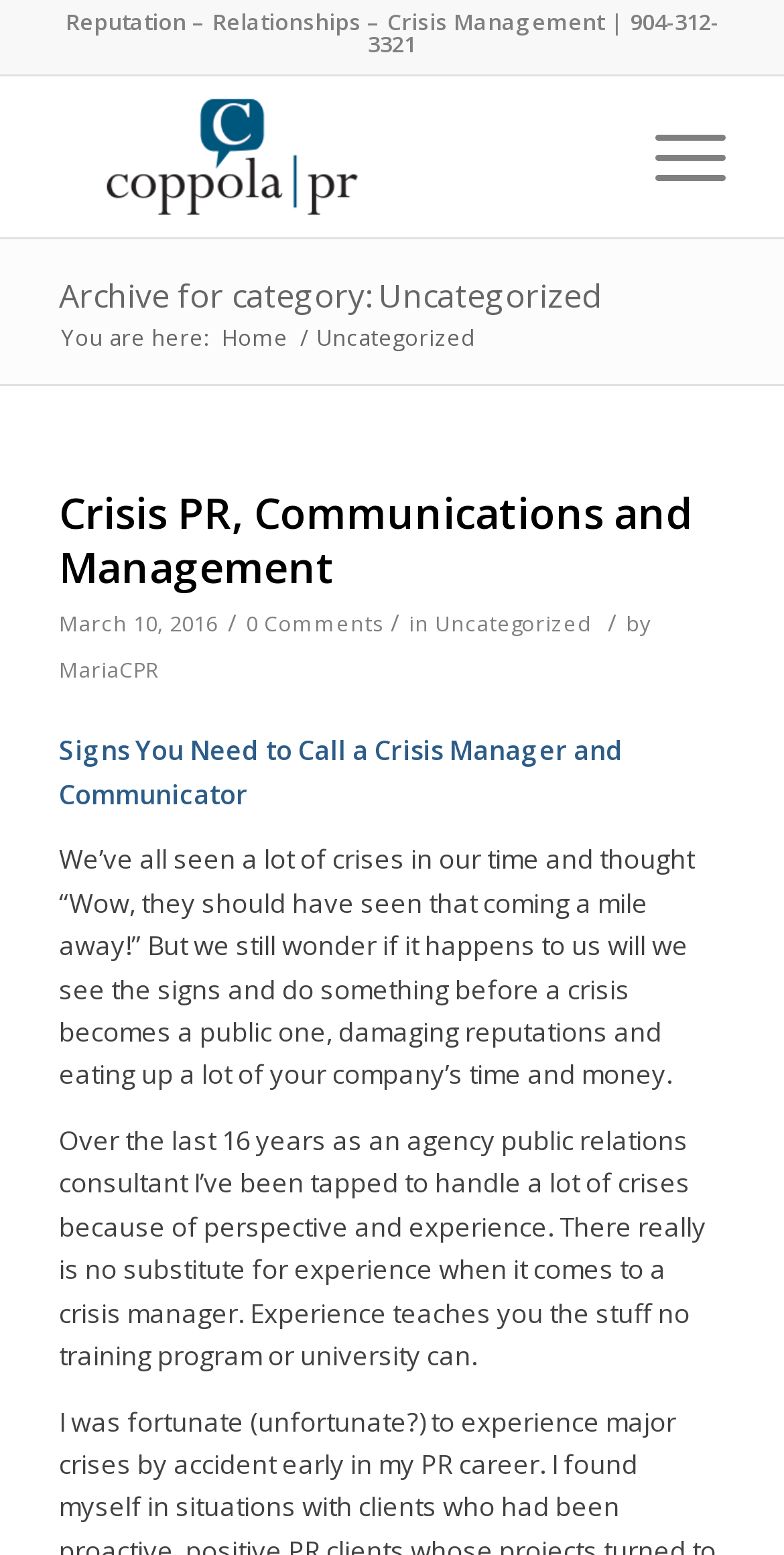Select the bounding box coordinates of the element I need to click to carry out the following instruction: "Visit Maria Coppola PR homepage".

[0.075, 0.049, 0.755, 0.153]